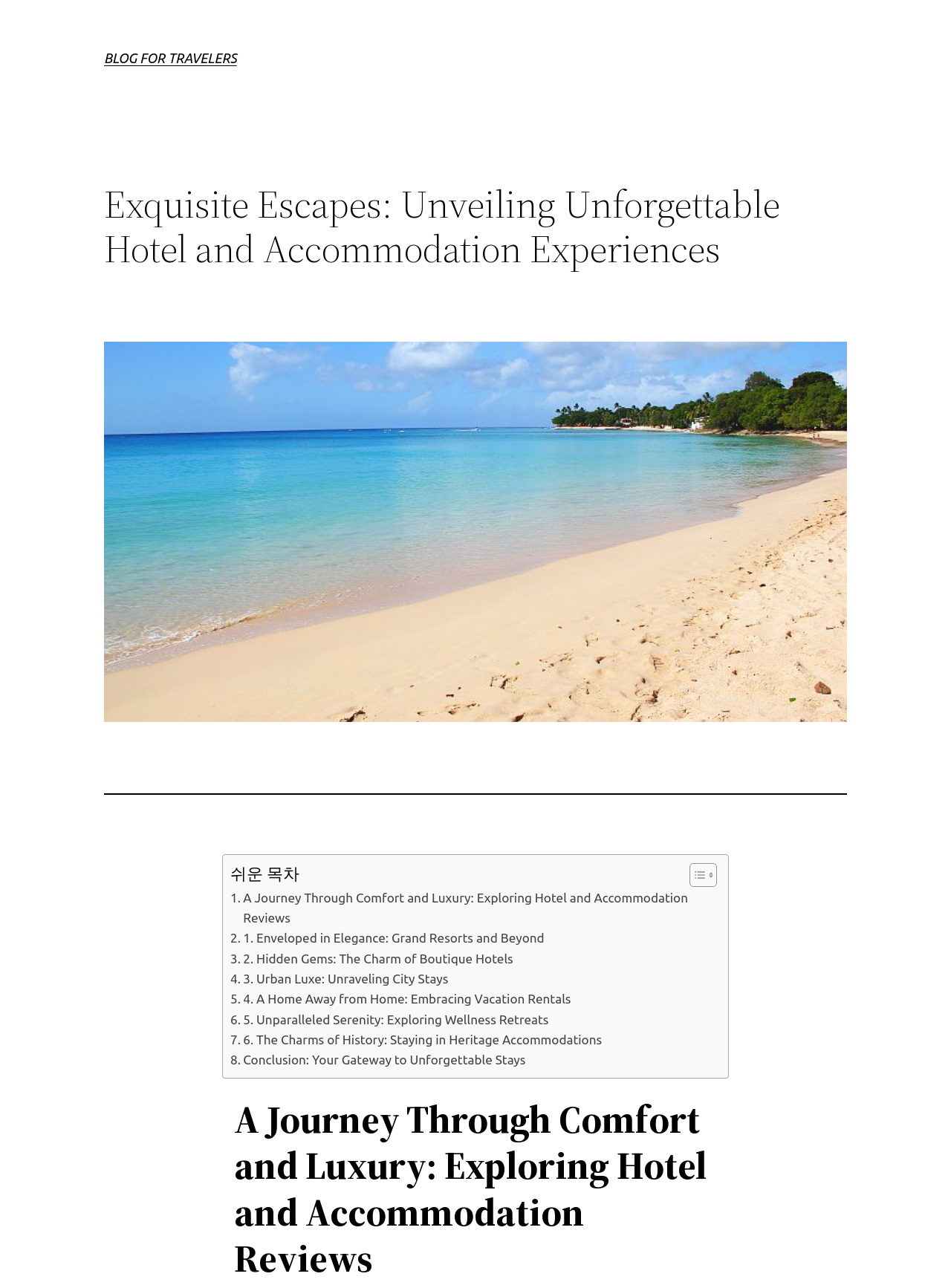Answer the question below using just one word or a short phrase: 
How many links are there in the table of content?

7